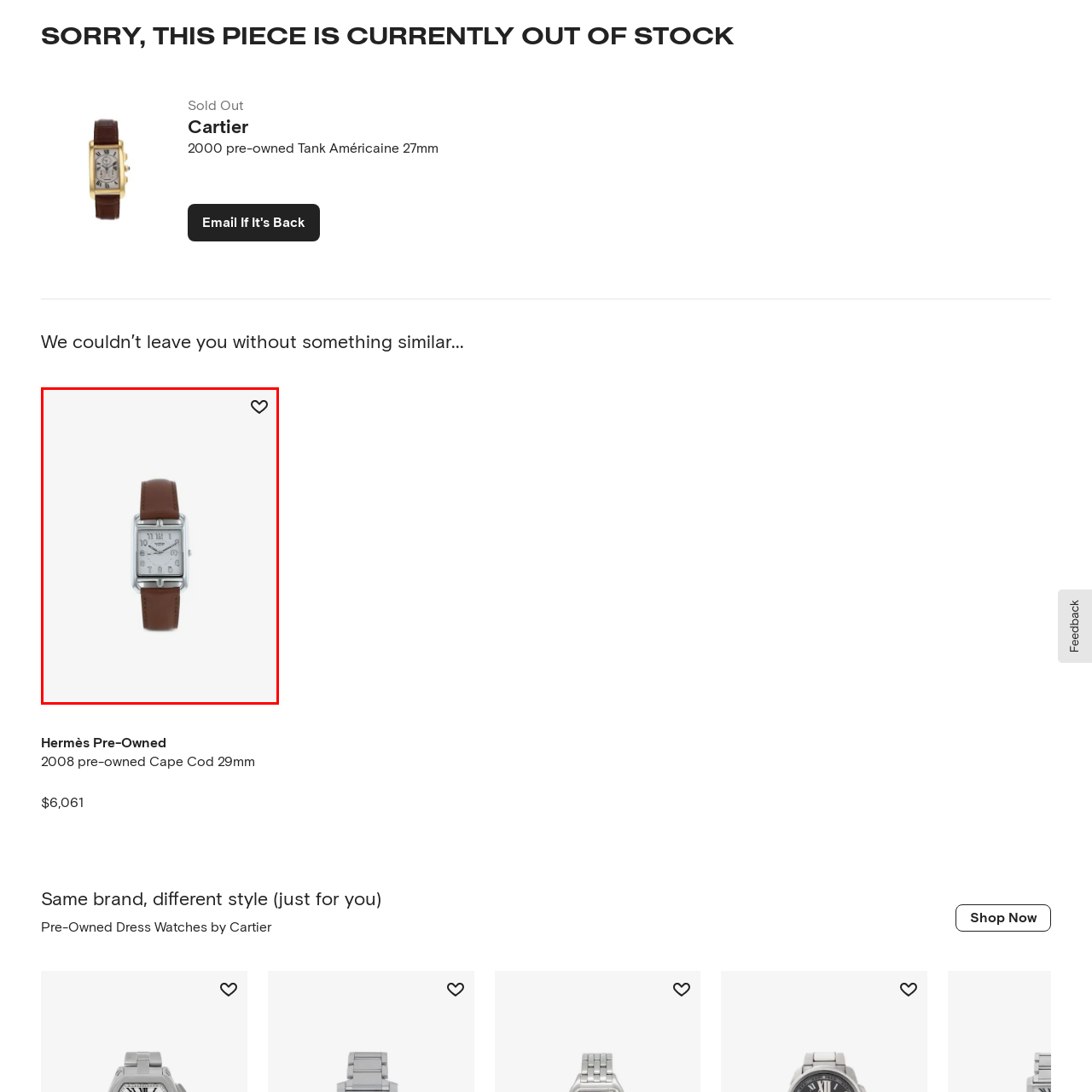What is the current price of the watch?
Pay attention to the image part enclosed by the red bounding box and answer the question using a single word or a short phrase.

$6,061